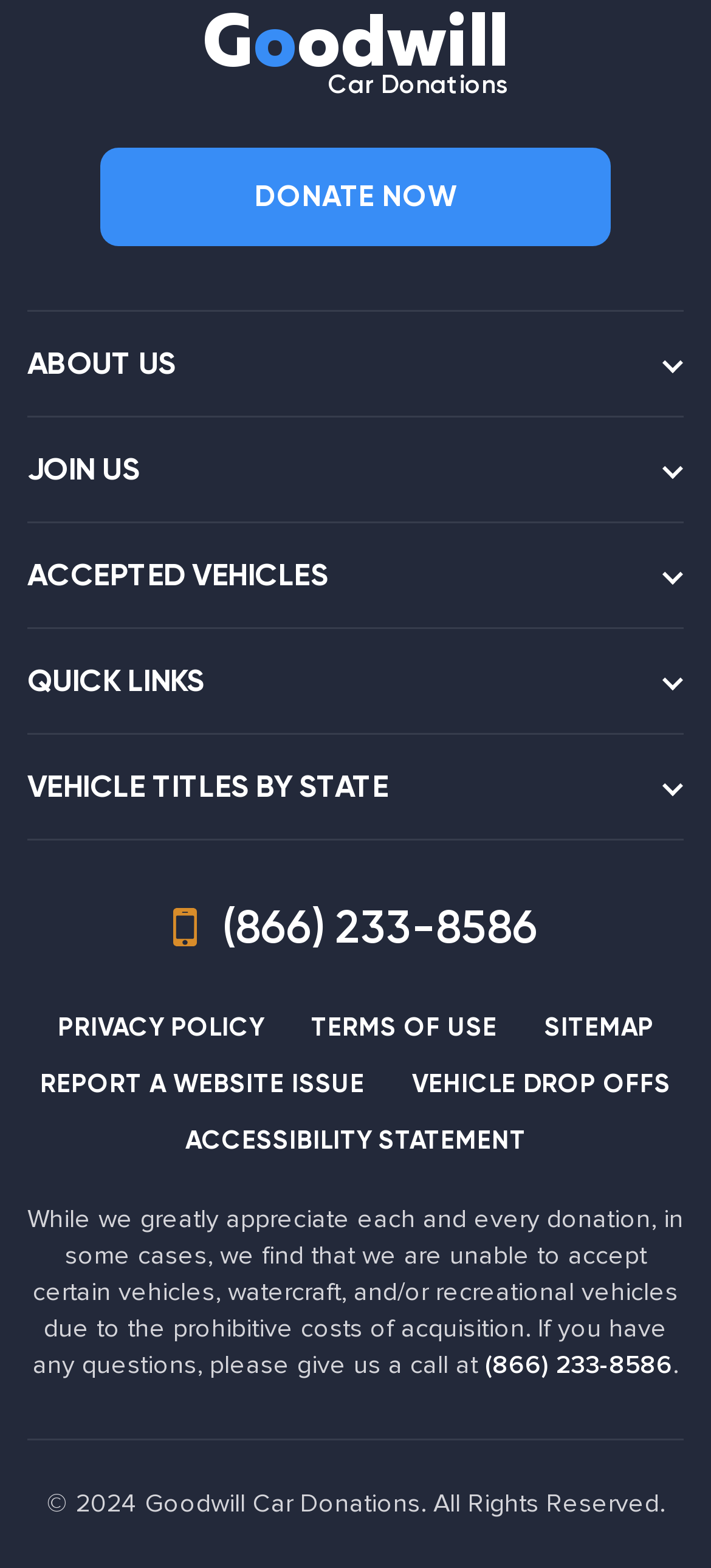What is the name of the organization?
Please analyze the image and answer the question with as much detail as possible.

The name of the organization can be found in the link element with the text 'Goodwill Car Donations' at the top of the webpage.